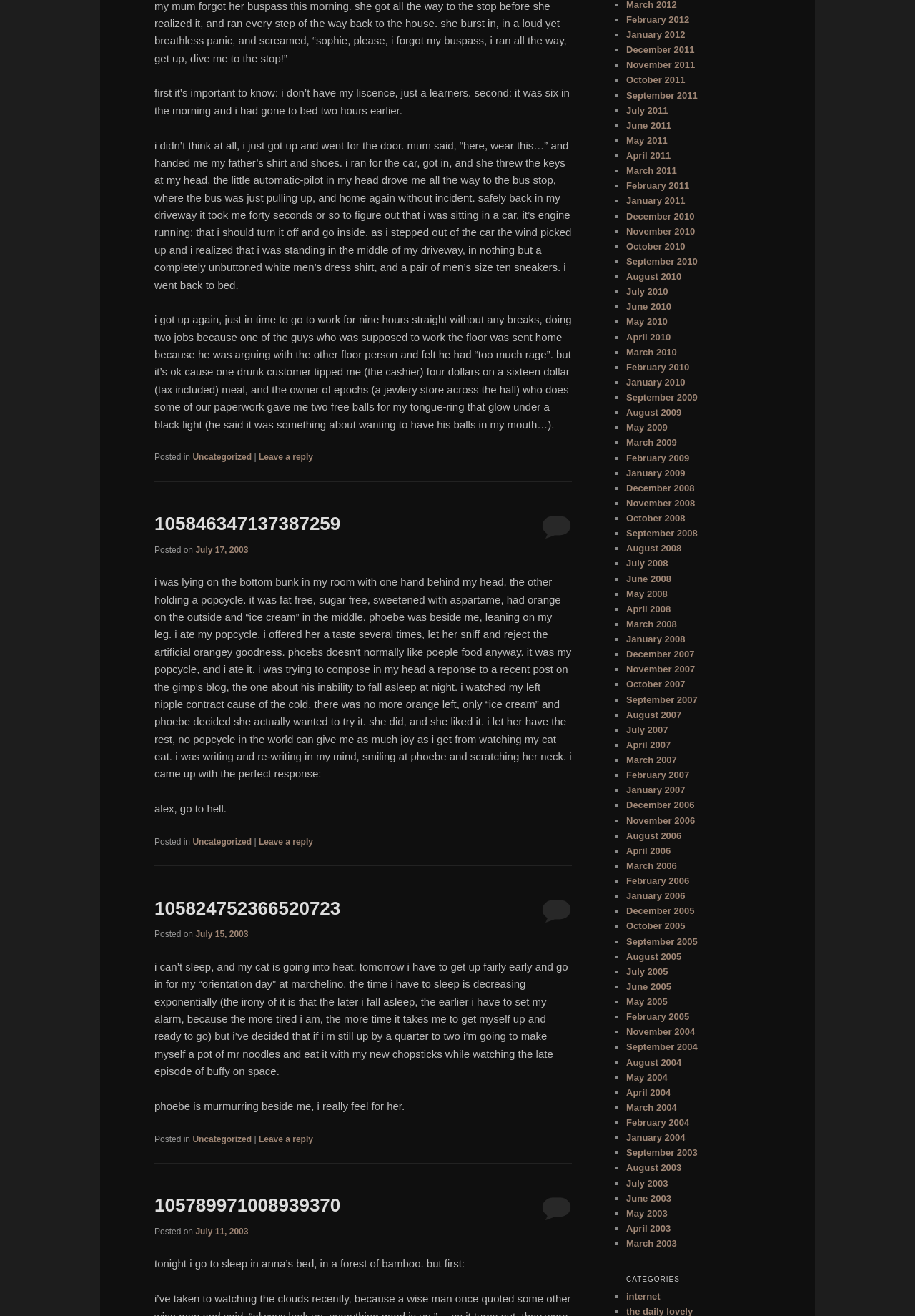Where is the author going for their orientation day?
Provide a concise answer using a single word or phrase based on the image.

Marchelino